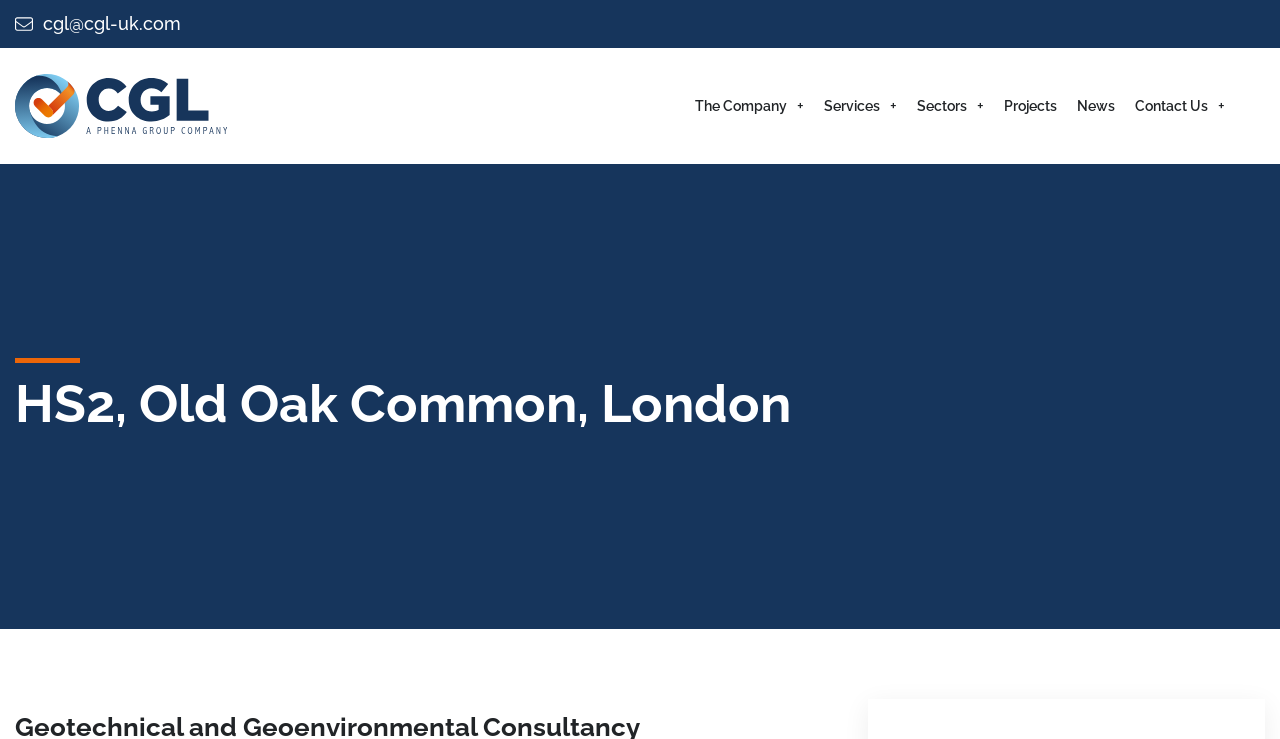What is the orientation of the separator?
Please ensure your answer is as detailed and informative as possible.

I found the orientation of the separator by looking at the separator element with the attribute 'orientation: horizontal' which is located below the main navigation links.